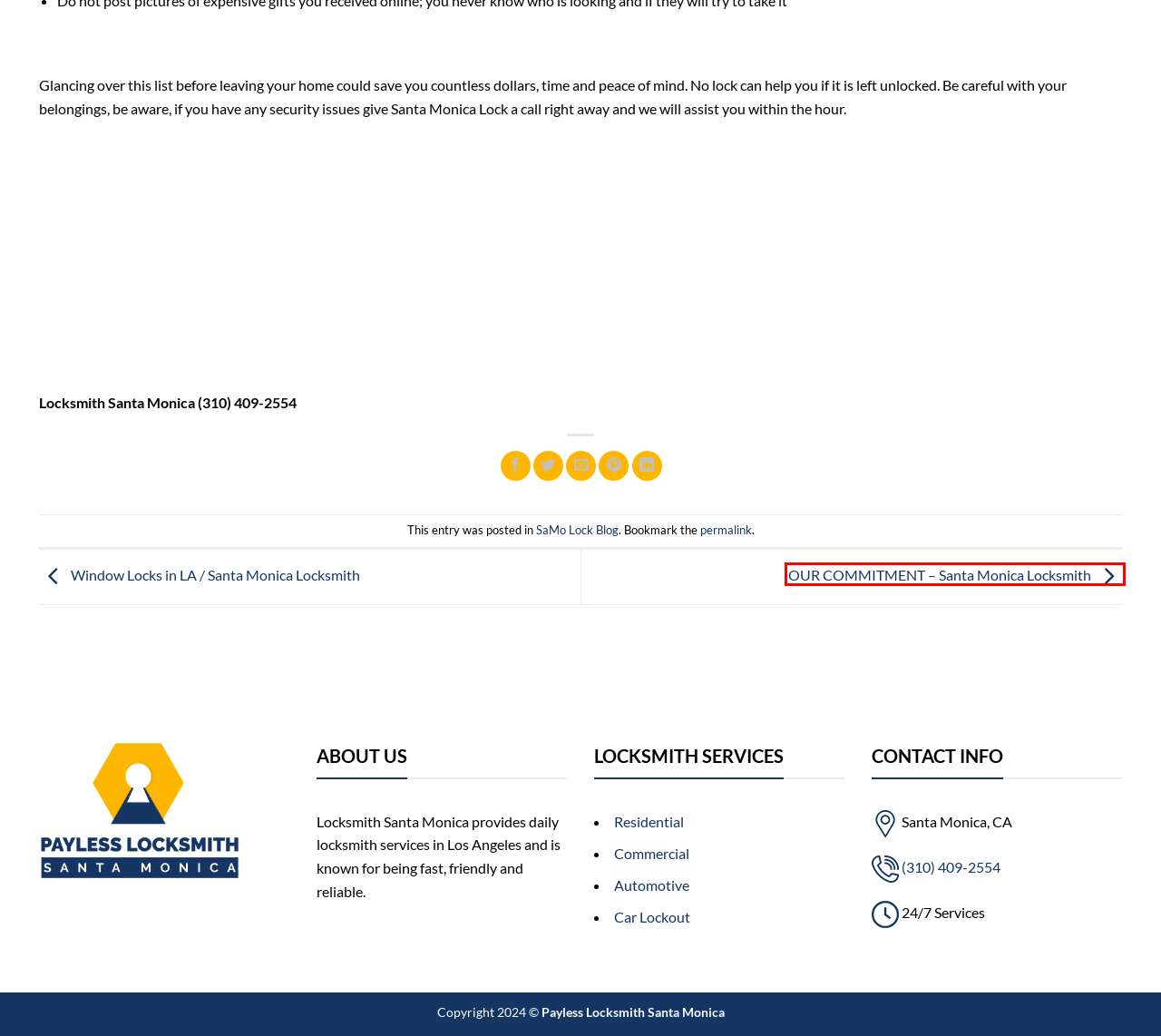Analyze the screenshot of a webpage featuring a red rectangle around an element. Pick the description that best fits the new webpage after interacting with the element inside the red bounding box. Here are the candidates:
A. Residential Locksmith | Locksmith Santa Monica
B. SaMo Lock Blog Archives | Payless Locksmith Santa Monica
C. Access Control Systems Santa Monica Locksmith | Payless Locksmith Santa Monica
D. Automotive Locksmith | Locksmith Santa Monica
E. Heavy Duty Padlocks | Payless Locksmith Santa Monica CA
F. Door Closers Services | Payless Locksmith Santa Monica
G. Window Locks in LA / Santa Monica Locksmith | Payless Locksmith Santa Monica
H. OUR COMMITMENT | Payless Locksmith Santa Monica

H